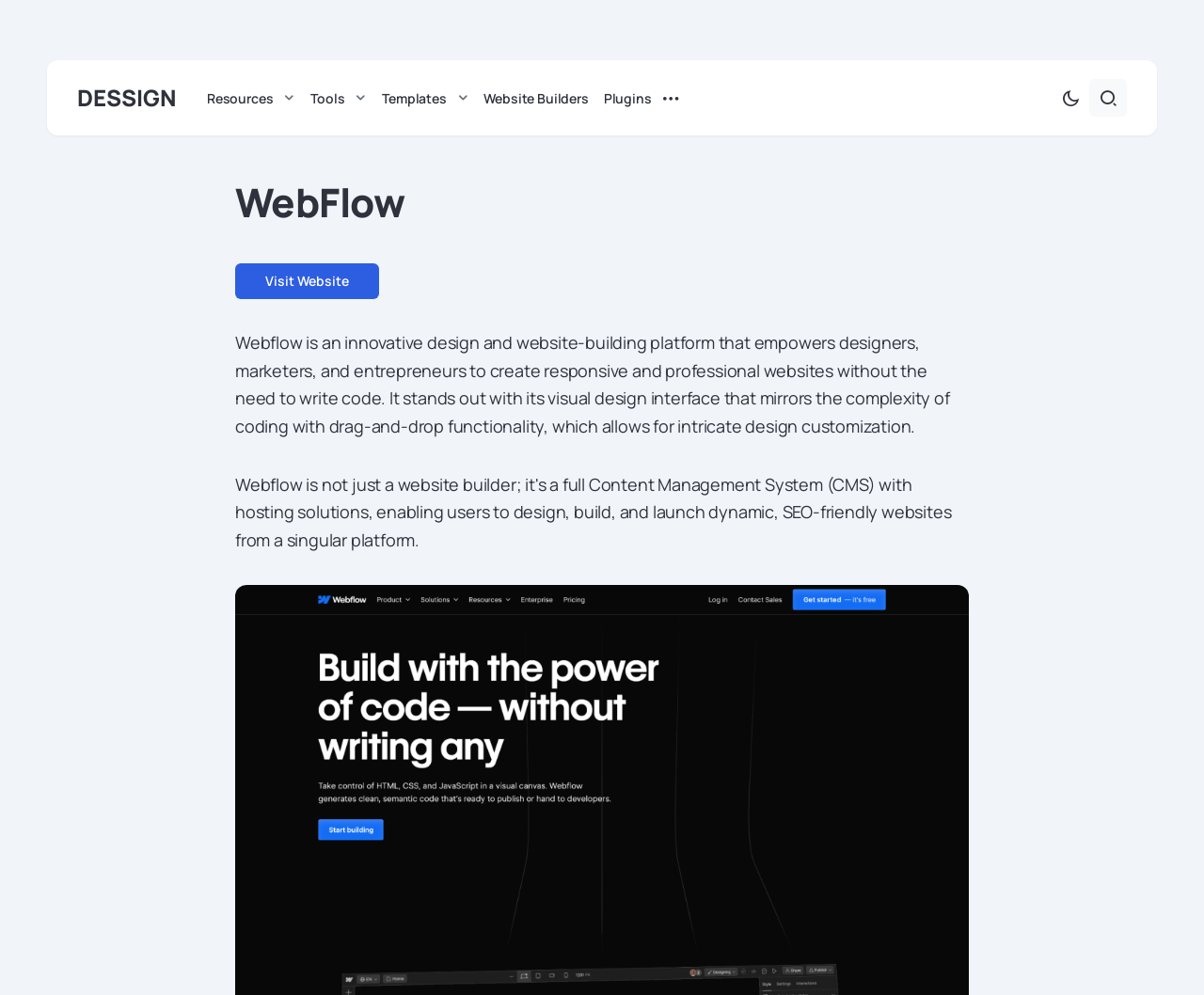What is the purpose of the drag-and-drop functionality?
Answer the question with as much detail as you can, using the image as a reference.

According to the description, the visual design interface of Webflow mirrors the complexity of coding with drag-and-drop functionality, which allows for intricate design customization.